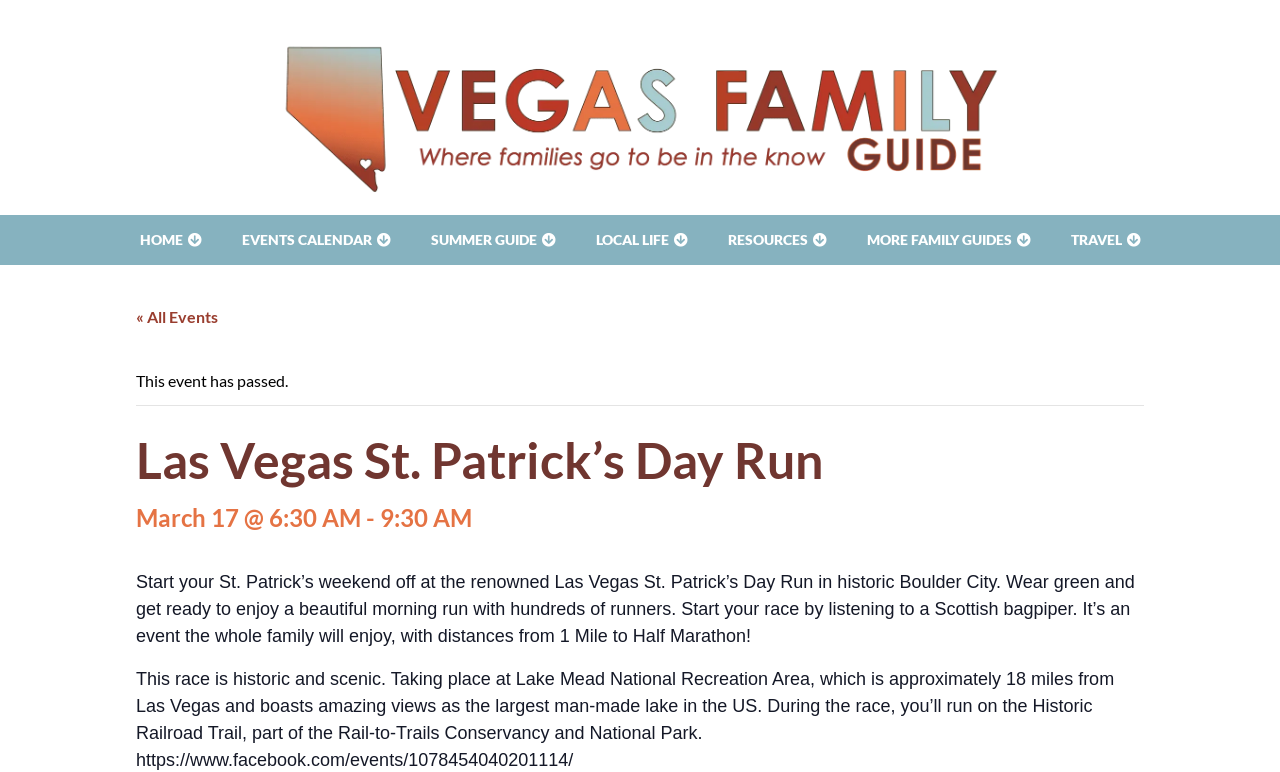What is the location of the Las Vegas St. Patrick’s Day Run event?
Provide a detailed and well-explained answer to the question.

I found the location of the event by reading the StaticText 'This race is historic and scenic. Taking place at Lake Mead National Recreation Area, which is approximately 18 miles from Las Vegas and boasts amazing views as the largest man-made lake in the US.'.